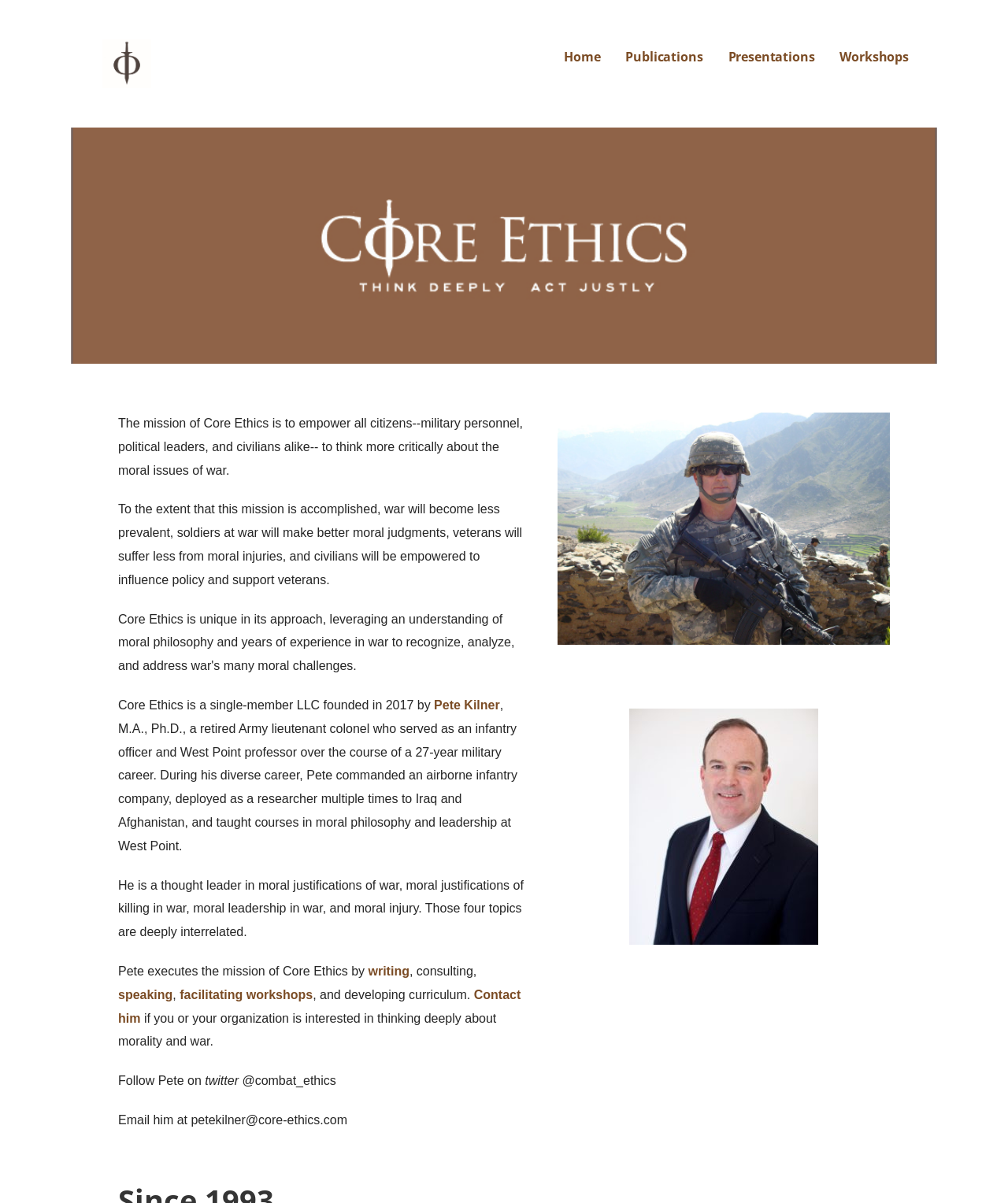Predict the bounding box coordinates of the UI element that matches this description: "Presentations". The coordinates should be in the format [left, top, right, bottom] with each value between 0 and 1.

[0.722, 0.034, 0.808, 0.061]